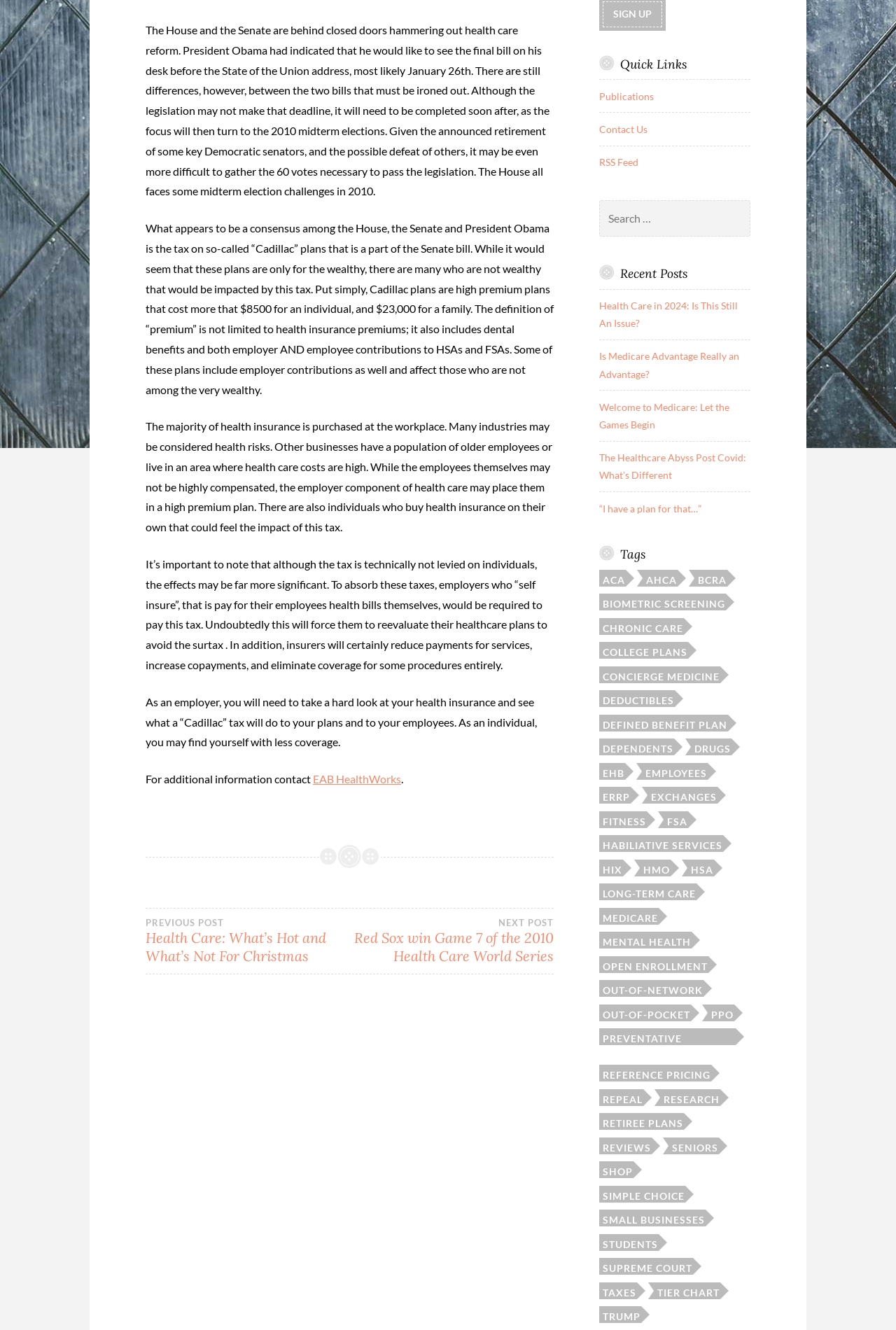From the webpage screenshot, predict the bounding box coordinates (top-left x, top-left y, bottom-right x, bottom-right y) for the UI element described here: defined benefit plan

[0.669, 0.537, 0.812, 0.55]